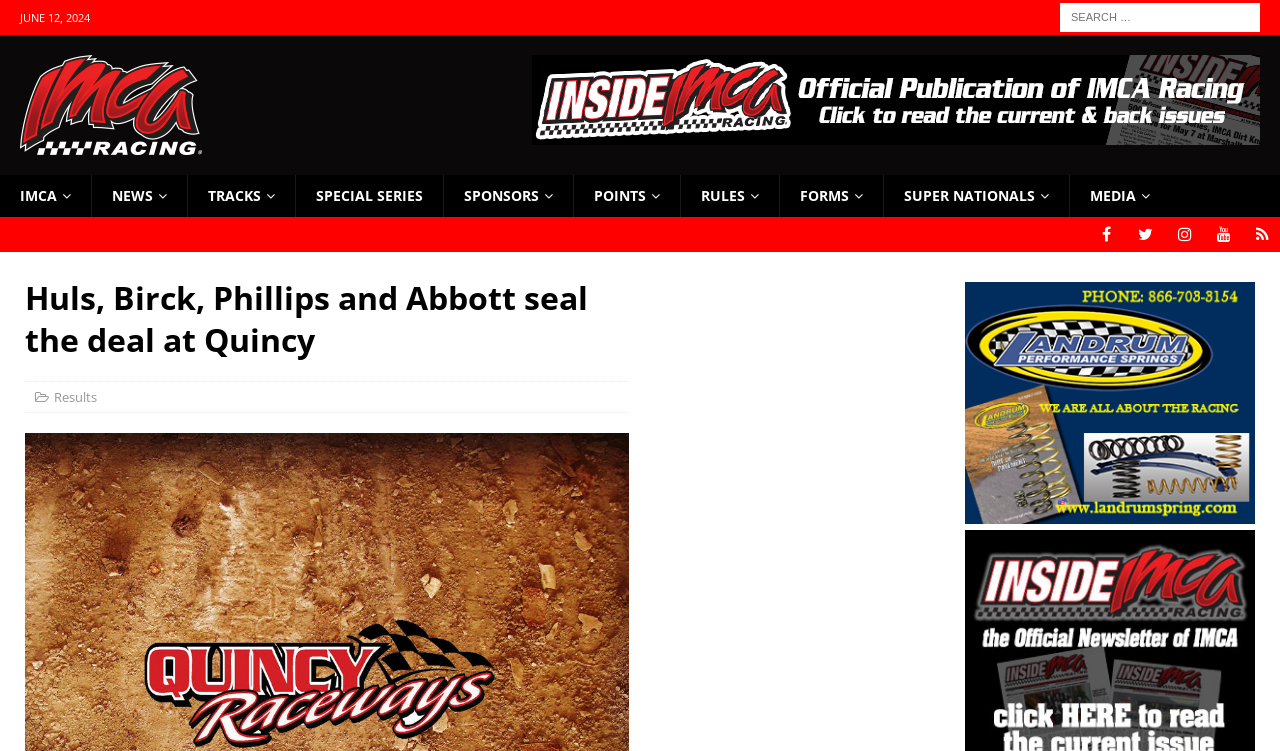How many navigation links are present?
Relying on the image, give a concise answer in one word or a brief phrase.

9